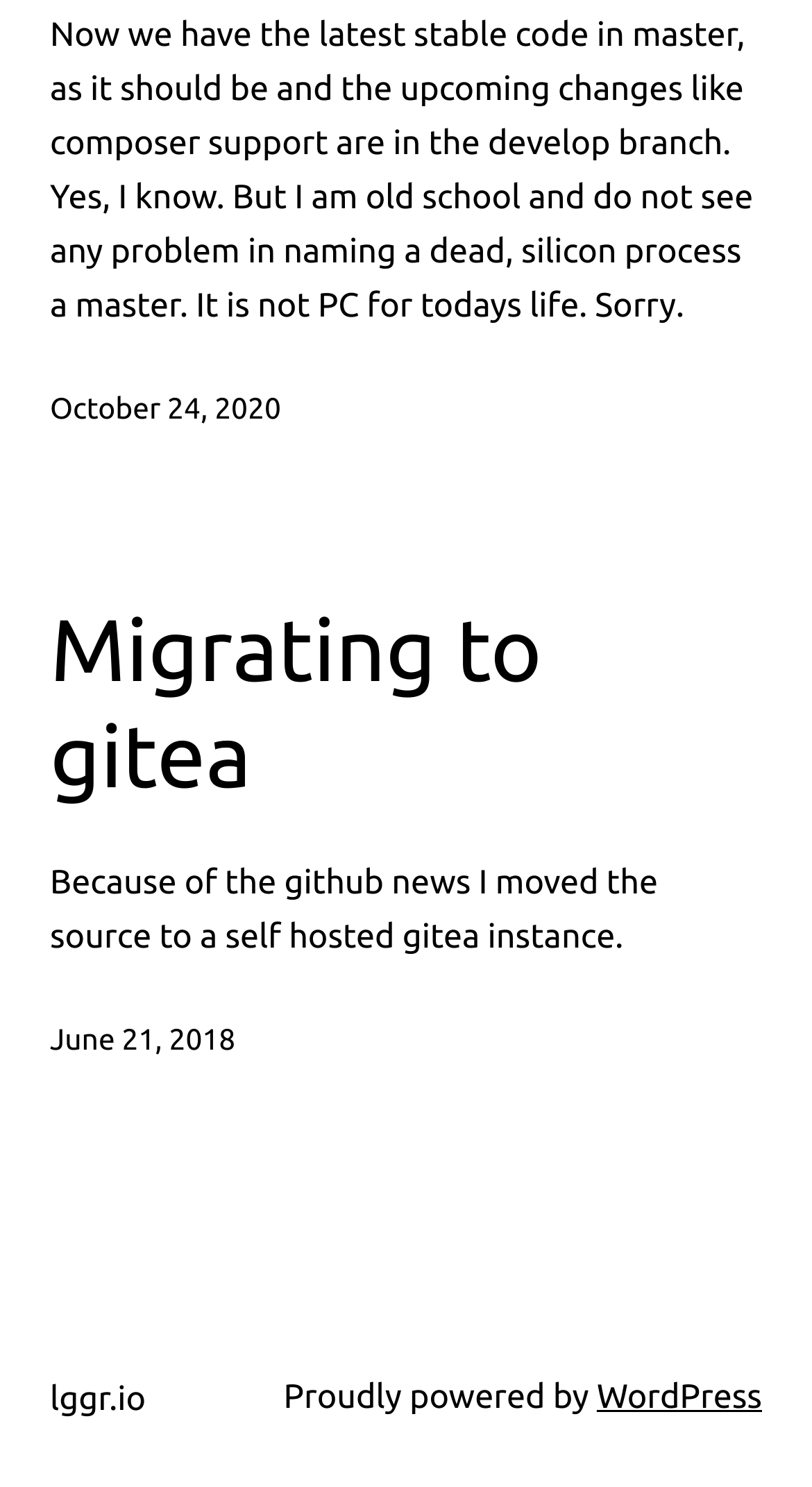Identify the bounding box coordinates for the UI element mentioned here: "WordPress". Provide the coordinates as four float values between 0 and 1, i.e., [left, top, right, bottom].

[0.735, 0.927, 0.938, 0.953]